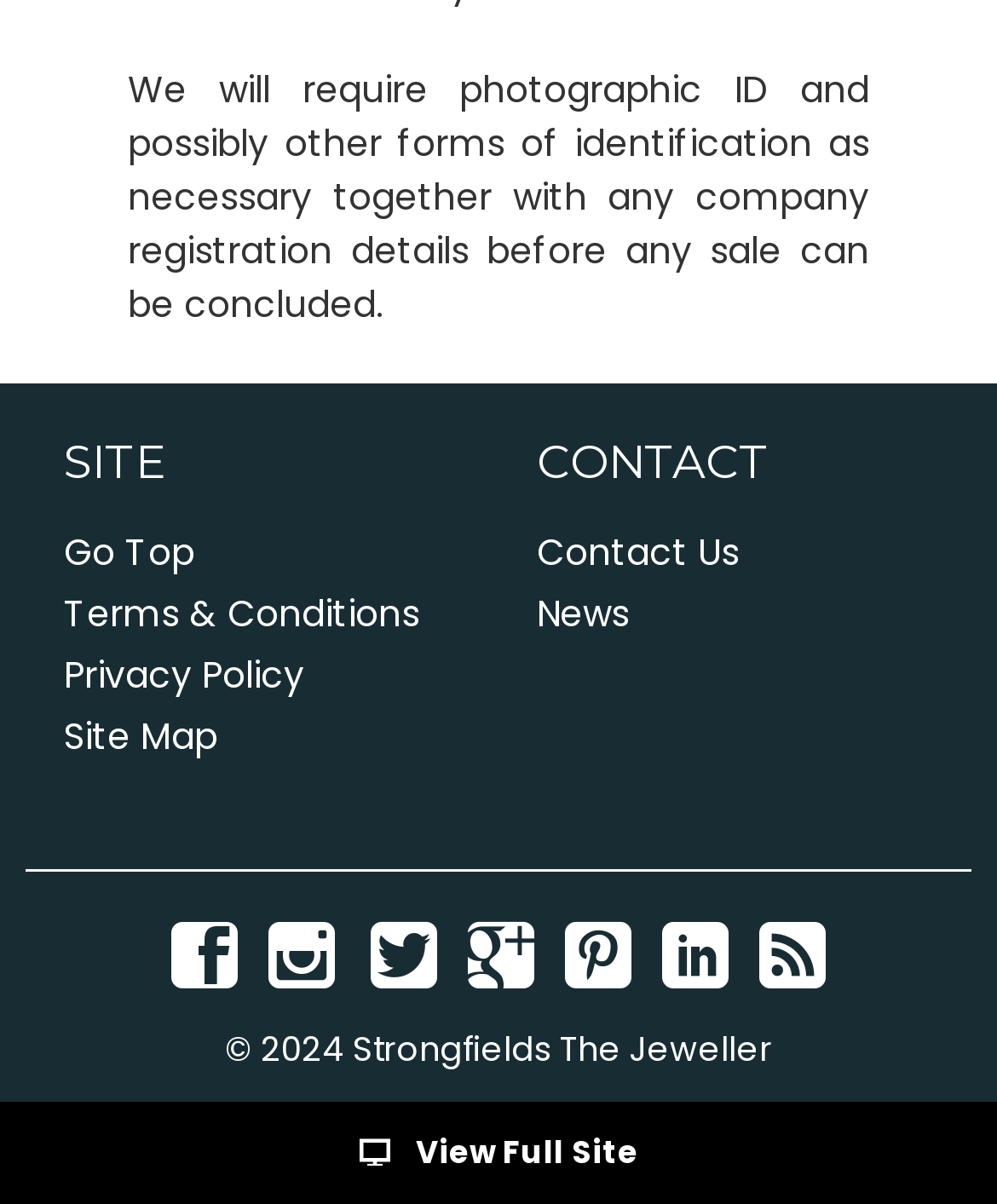Identify the bounding box coordinates of the section that should be clicked to achieve the task described: "Go to the top of the page".

[0.064, 0.437, 0.195, 0.48]